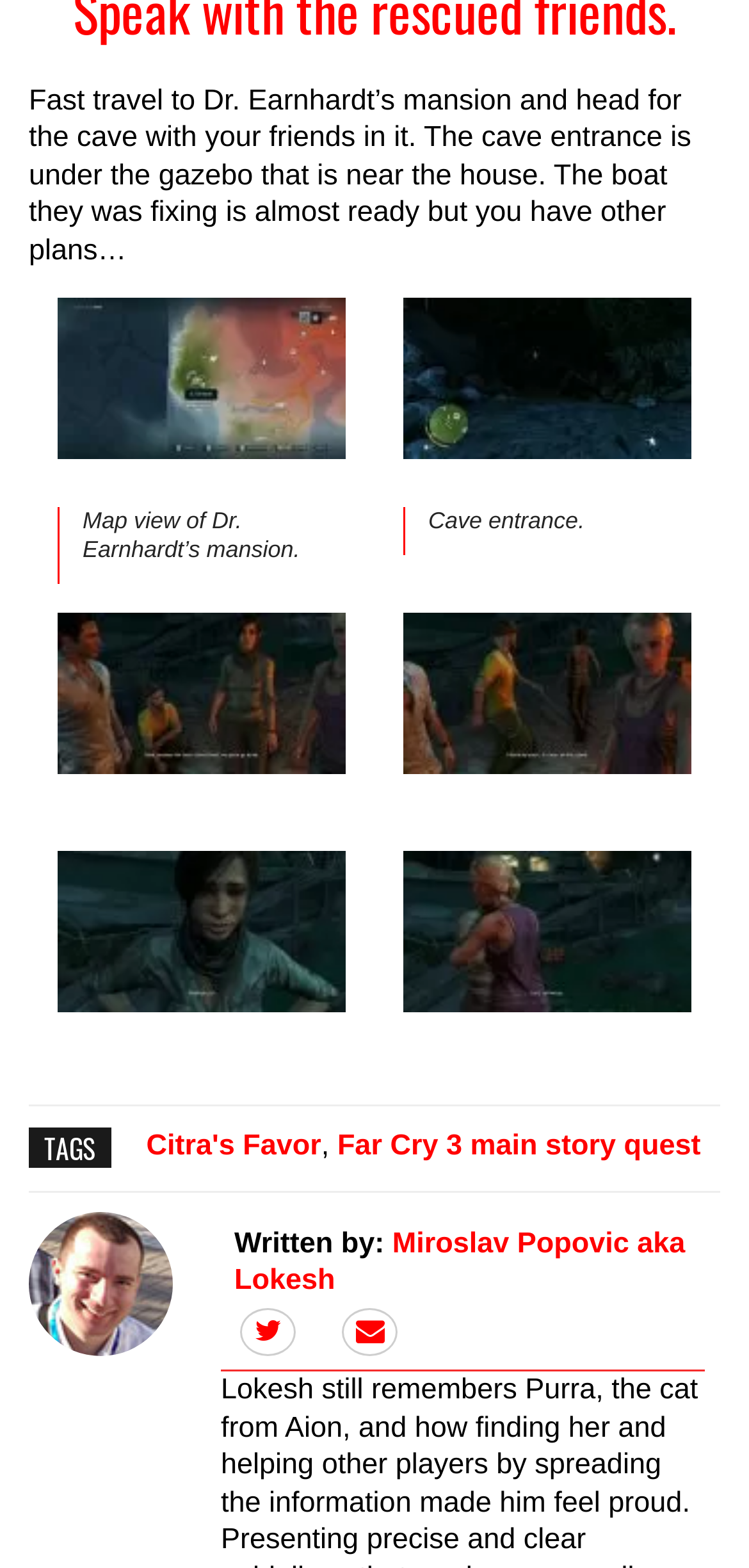What is the location of the cave entrance?
Can you give a detailed and elaborate answer to the question?

According to the text, 'Fast travel to Dr. Earnhardt’s mansion and head for the cave with your friends in it. The cave entrance is under the gazebo that is near the house.' This indicates that the cave entrance is located under the gazebo near Dr. Earnhardt's mansion.